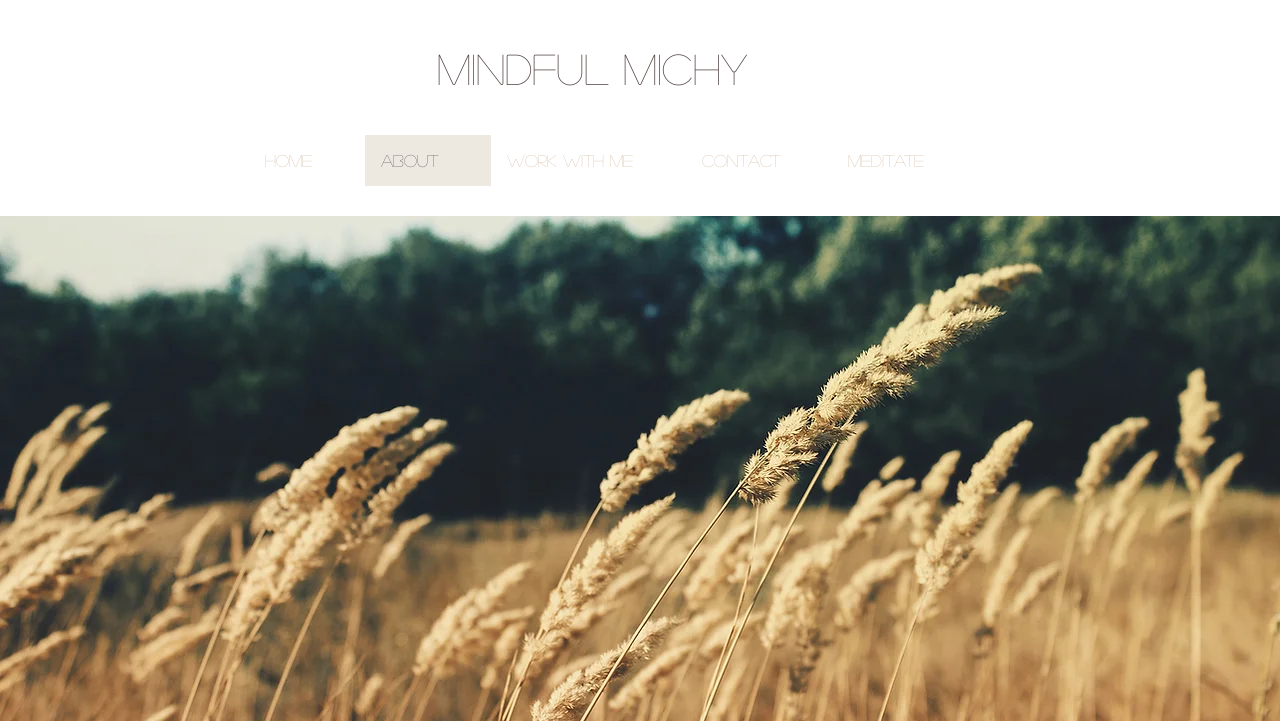Offer a detailed explanation of the webpage layout and contents.

The webpage is about Mindful Michy, with a prominent heading "Mindful Michy" located near the top-left corner of the page. Below the heading, there is a navigation menu labeled "Site" that spans across the top of the page. The menu consists of five links: "Home", "About", "Work With Me", "Contact", and "Meditate", arranged from left to right. The "About" link is currently focused, indicating that the user is on the "About" page.